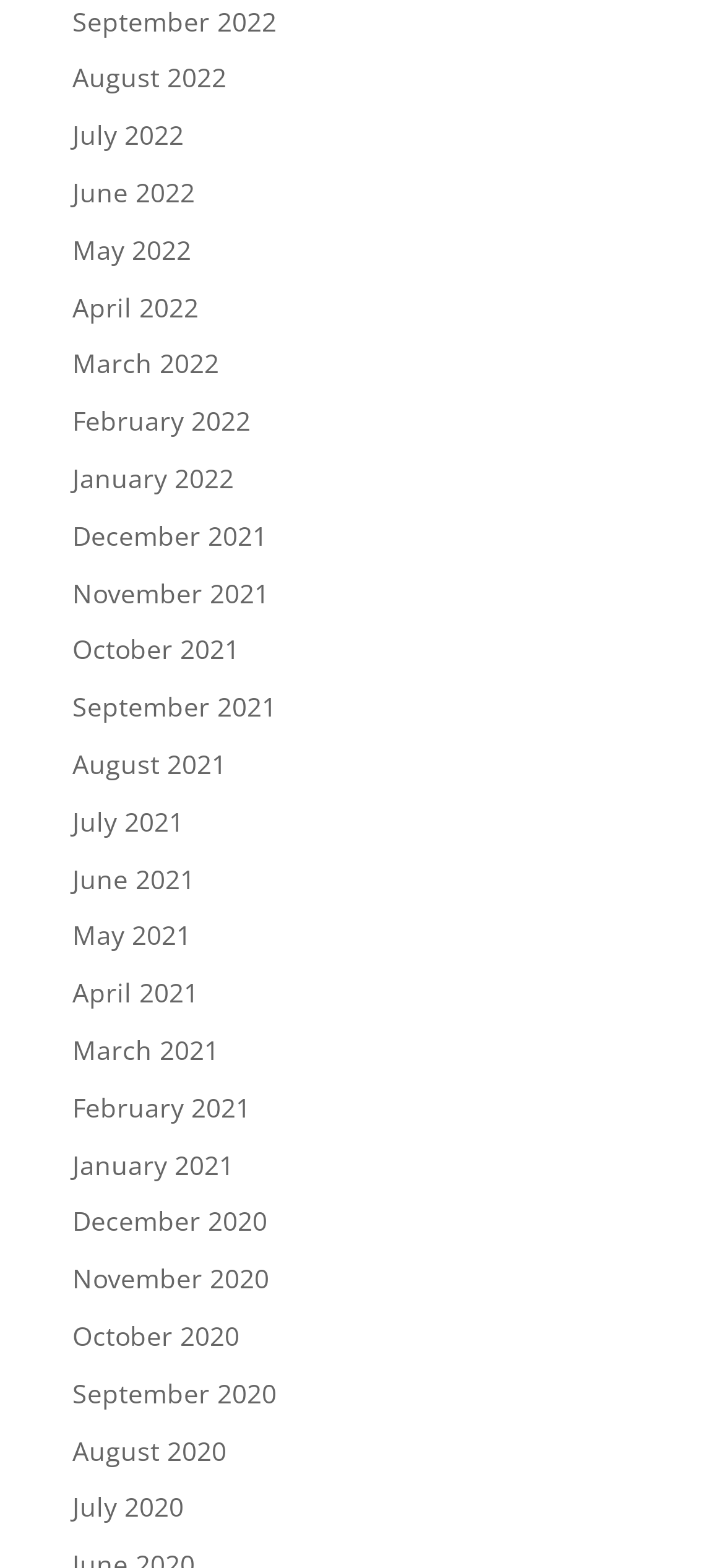Identify the bounding box coordinates for the region of the element that should be clicked to carry out the instruction: "Access July 2022". The bounding box coordinates should be four float numbers between 0 and 1, i.e., [left, top, right, bottom].

[0.1, 0.075, 0.254, 0.097]